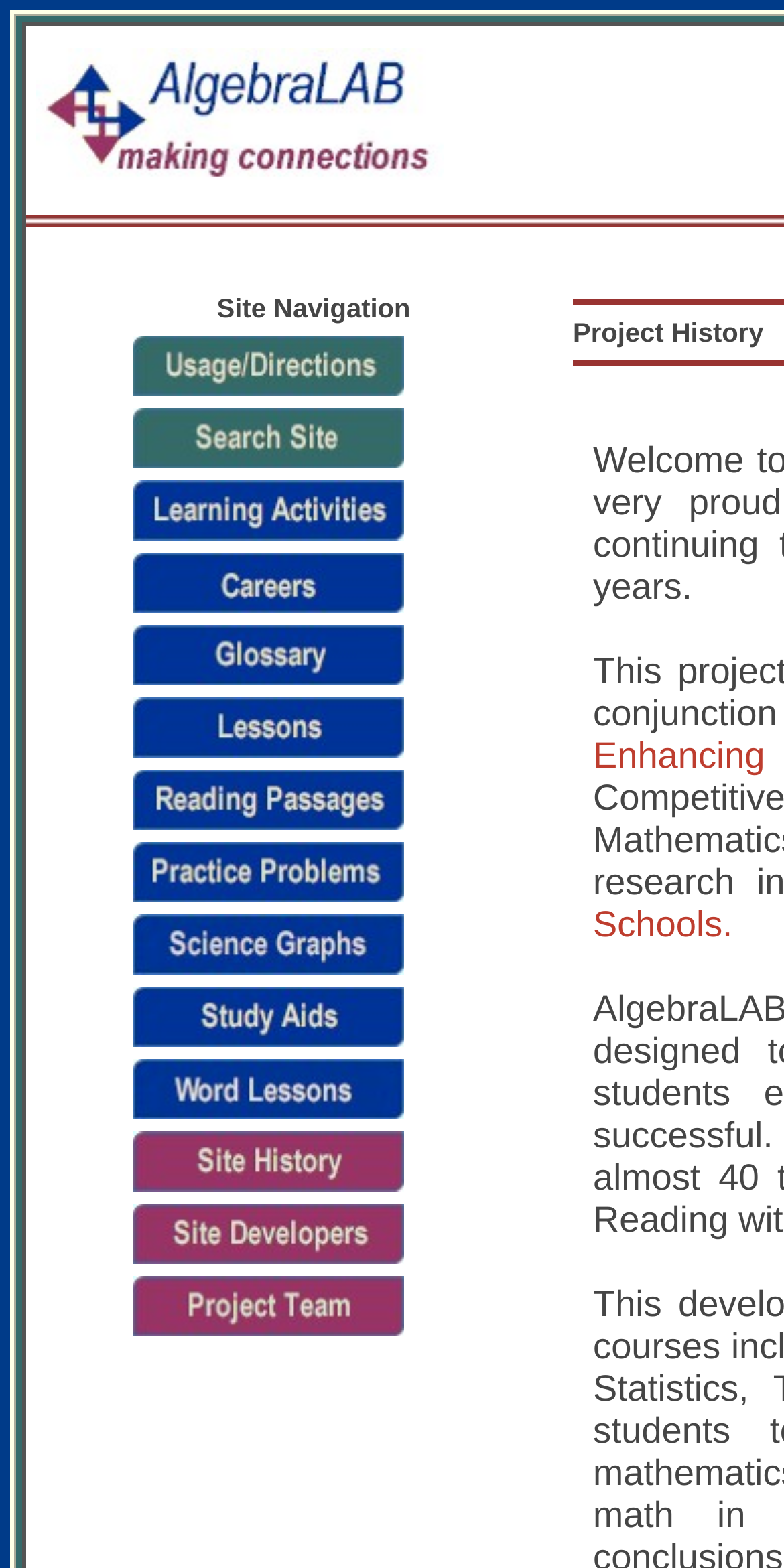Specify the bounding box coordinates of the region I need to click to perform the following instruction: "Access Project History". The coordinates must be four float numbers in the range of 0 to 1, i.e., [left, top, right, bottom].

[0.169, 0.73, 0.515, 0.749]